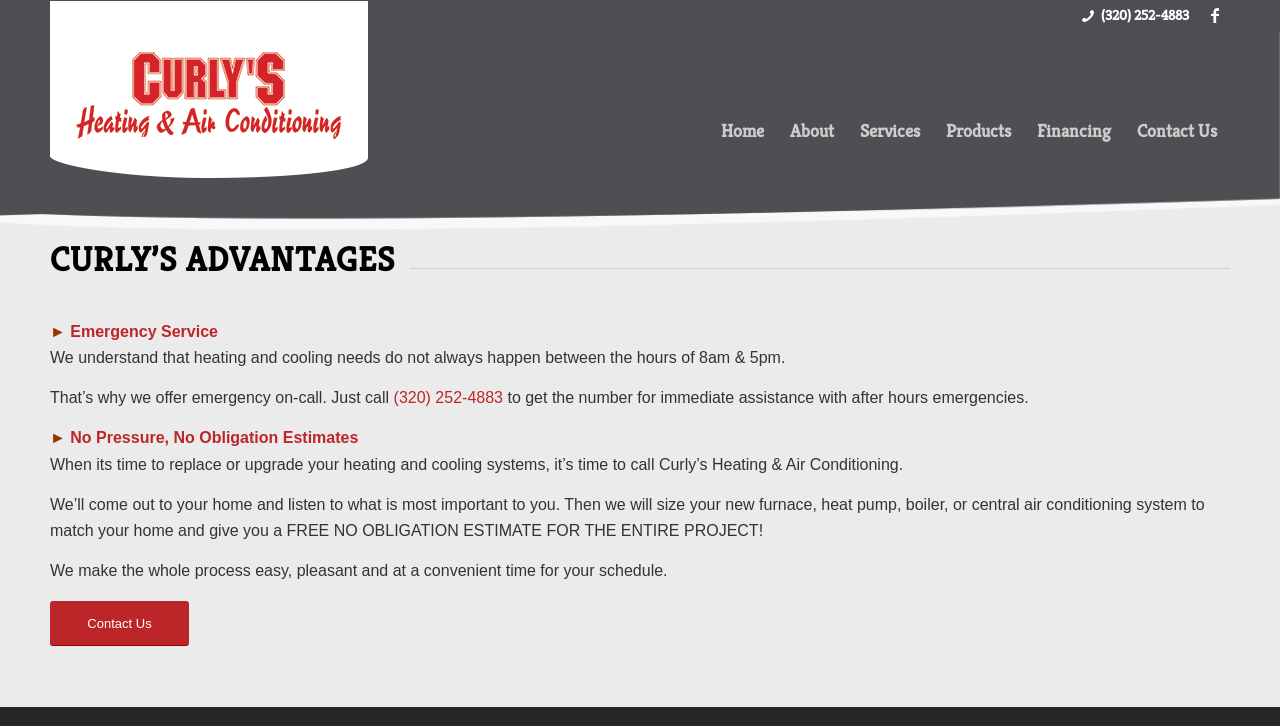What is the benefit of the company's estimate?
Refer to the image and respond with a one-word or short-phrase answer.

No obligation